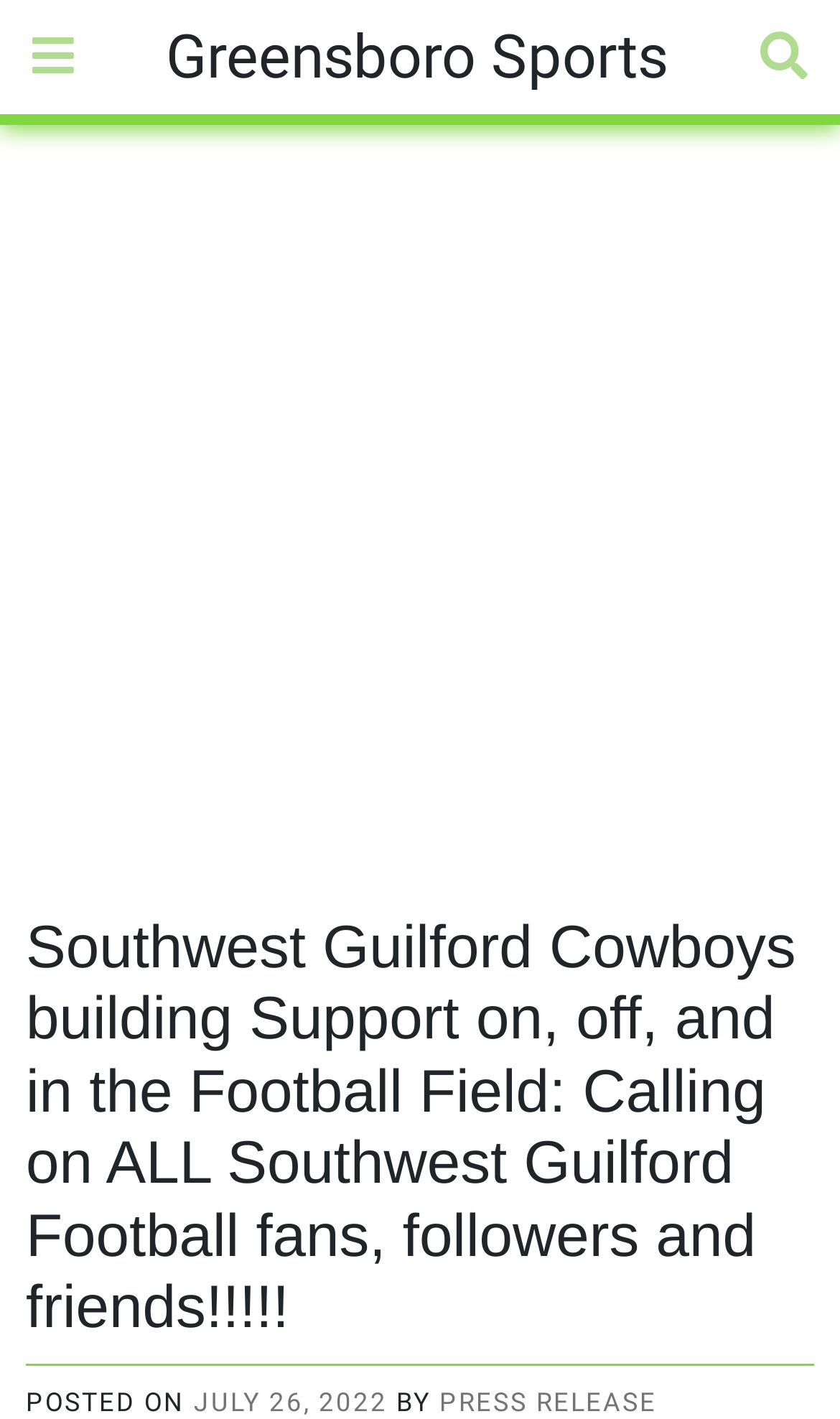Bounding box coordinates are to be given in the format (top-left x, top-left y, bottom-right x, bottom-right y). All values must be floating point numbers between 0 and 1. Provide the bounding box coordinate for the UI element described as: Press Release

[0.523, 0.978, 0.782, 1.0]